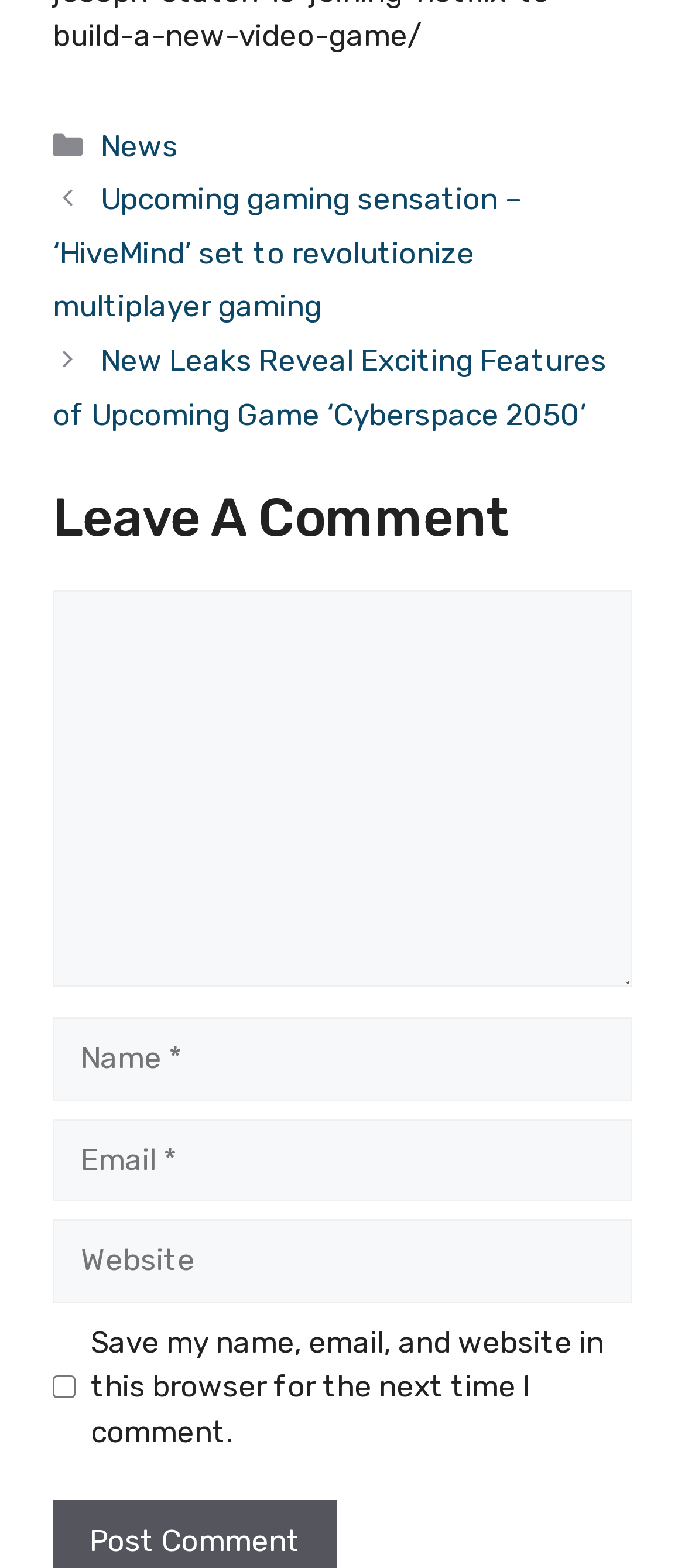Predict the bounding box of the UI element based on this description: "parent_node: Comment name="url" placeholder="Website"".

[0.077, 0.778, 0.923, 0.831]